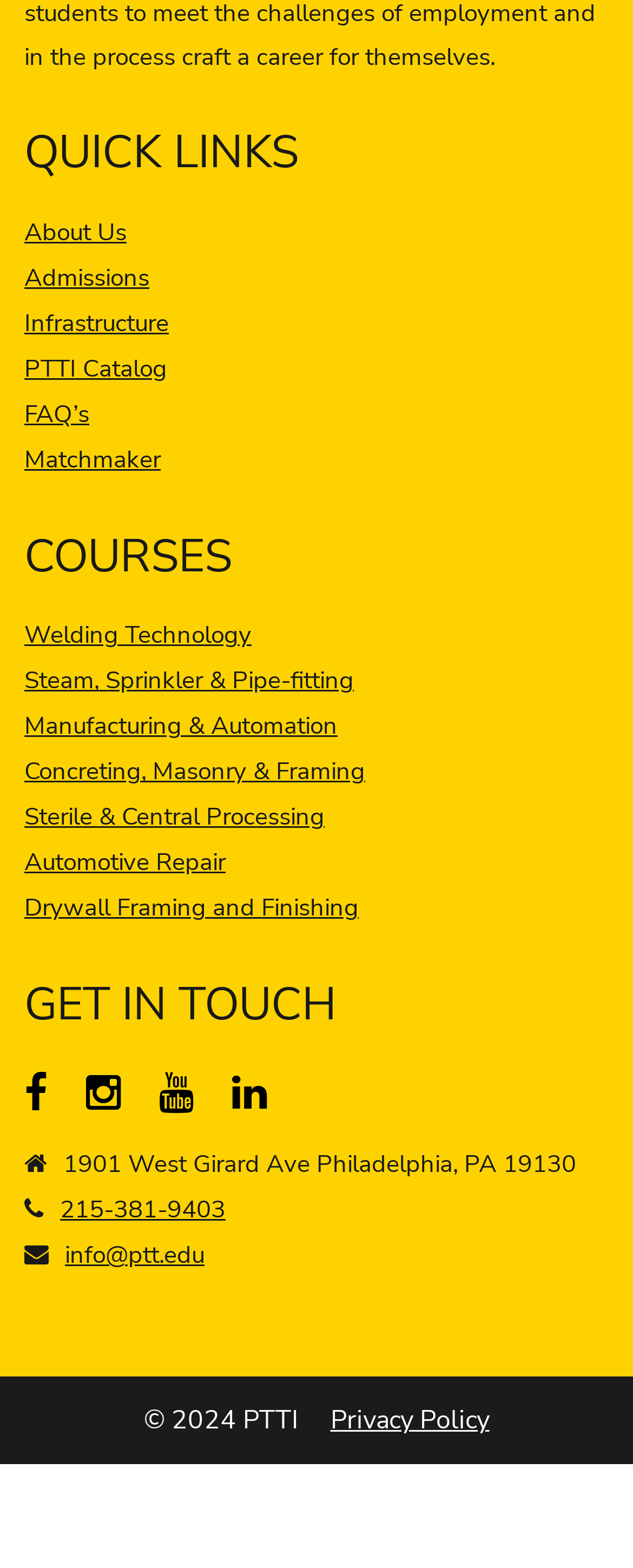Reply to the question with a brief word or phrase: What are the quick links provided?

About Us, Admissions, etc.